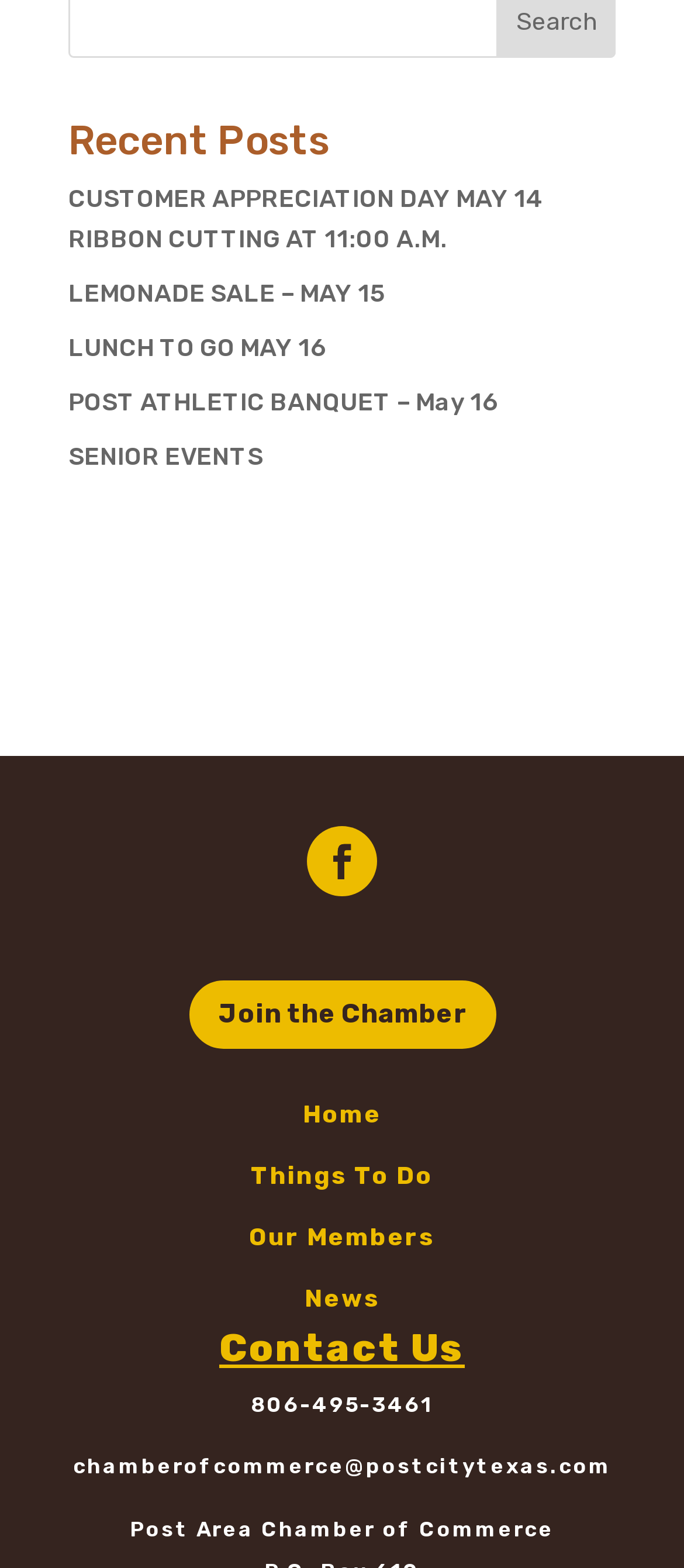Find the bounding box coordinates for the area that should be clicked to accomplish the instruction: "Read about customer appreciation day".

[0.1, 0.117, 0.795, 0.163]